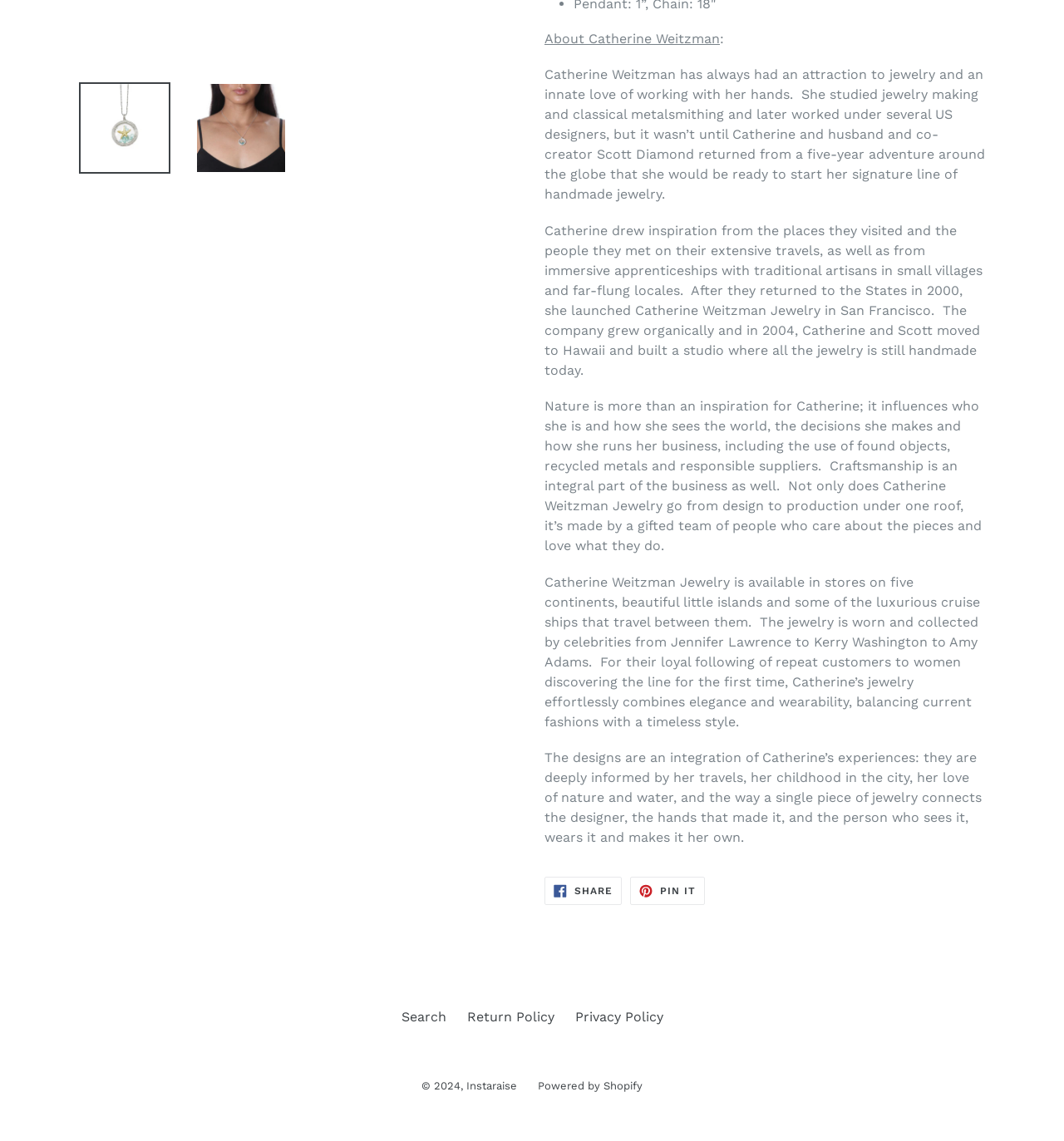Using the format (top-left x, top-left y, bottom-right x, bottom-right y), and given the element description, identify the bounding box coordinates within the screenshot: Powered by Shopify

[0.505, 0.946, 0.604, 0.957]